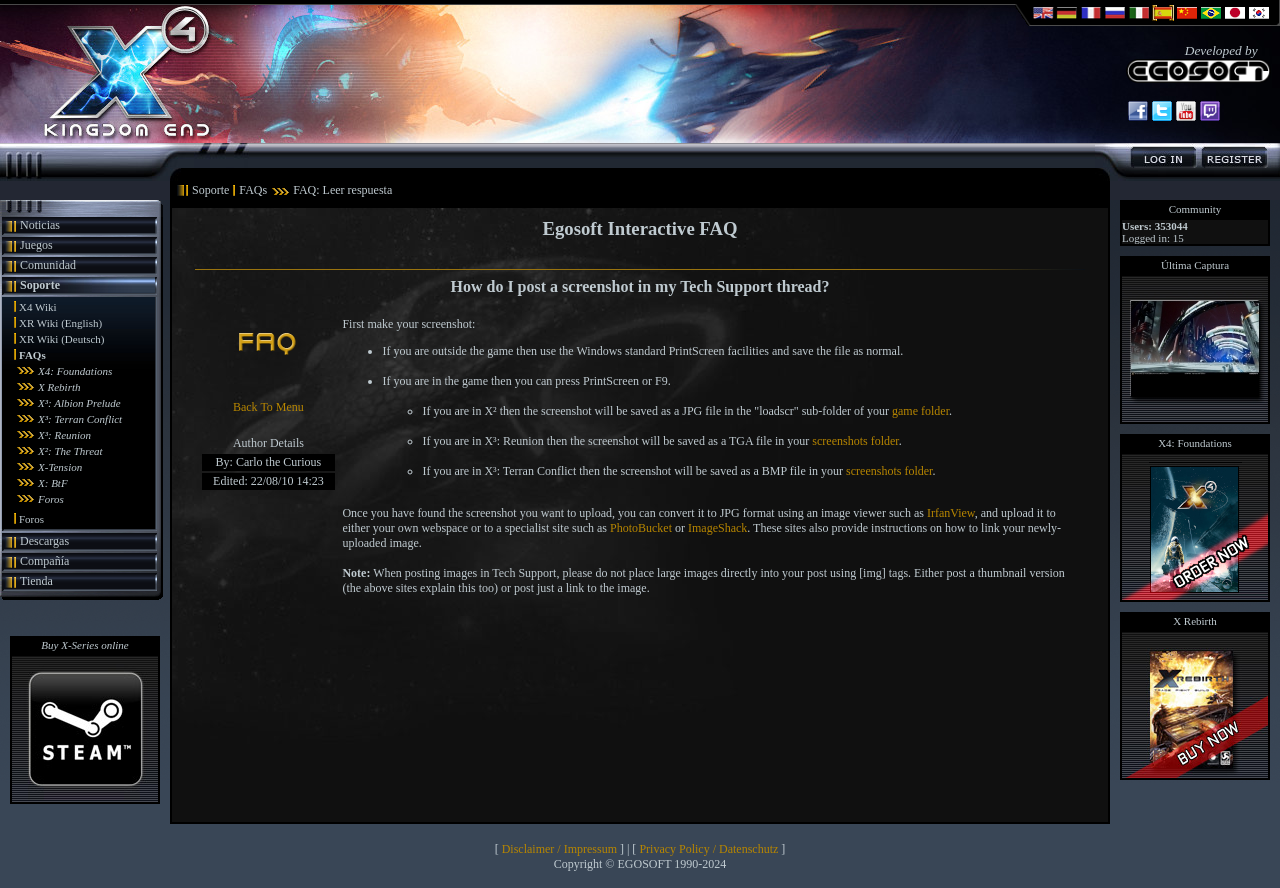What are the main sections of the website?
Please provide a comprehensive and detailed answer to the question.

By analyzing the webpage, I identified the main sections of the website, which are News, Games, Community, and Support. These sections are likely to be the primary categories of content on the website.